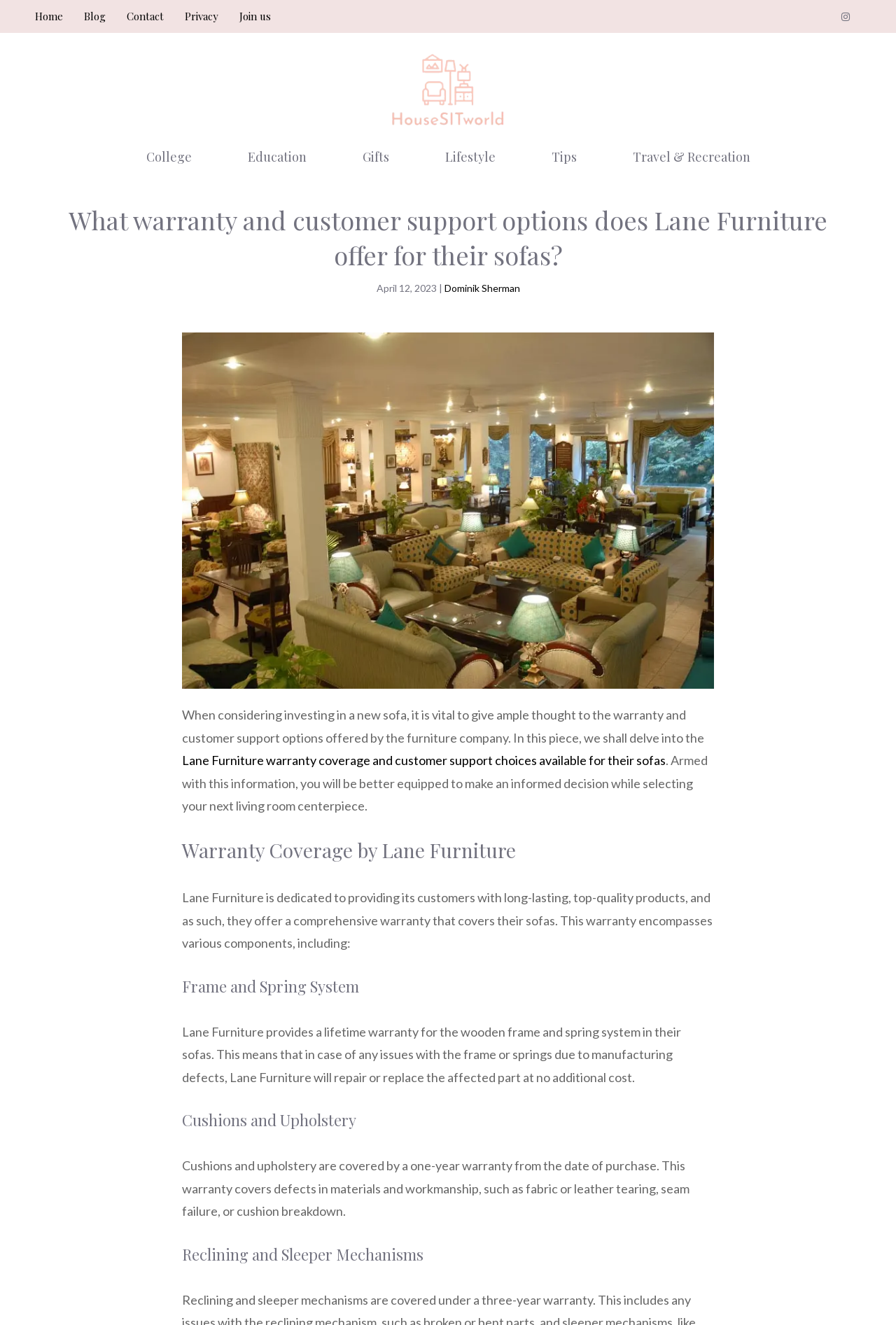What is the author of this article?
Please provide a single word or phrase in response based on the screenshot.

Dominik Sherman